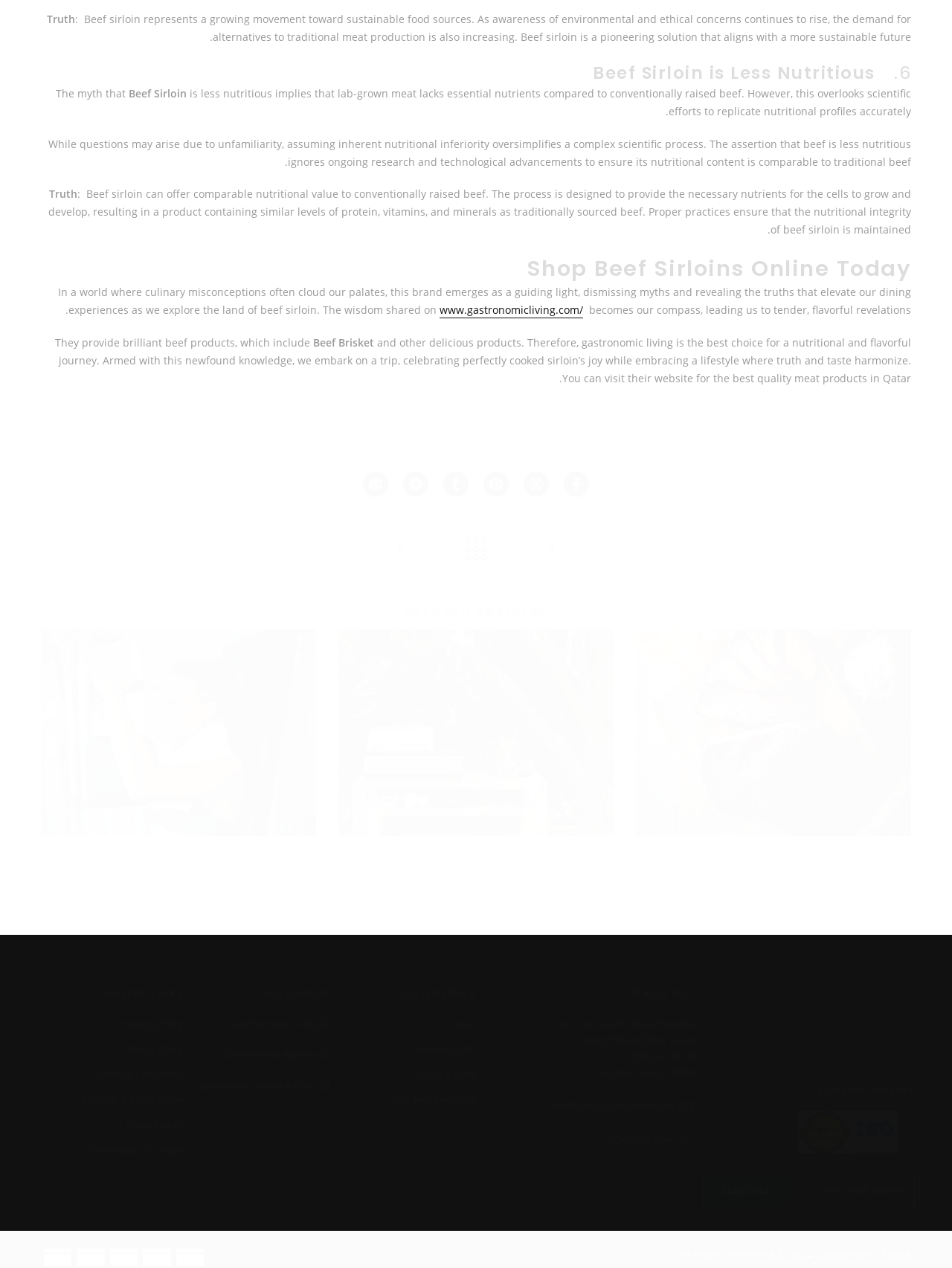Please look at the image and answer the question with a detailed explanation: What is the name of the website recommended for purchasing beef products?

The webpage mentions Gastronomic Living as a brand that provides brilliant beef products, including beef brisket. It also includes a link to visit their website, indicating that they are a recommended source for purchasing beef products.